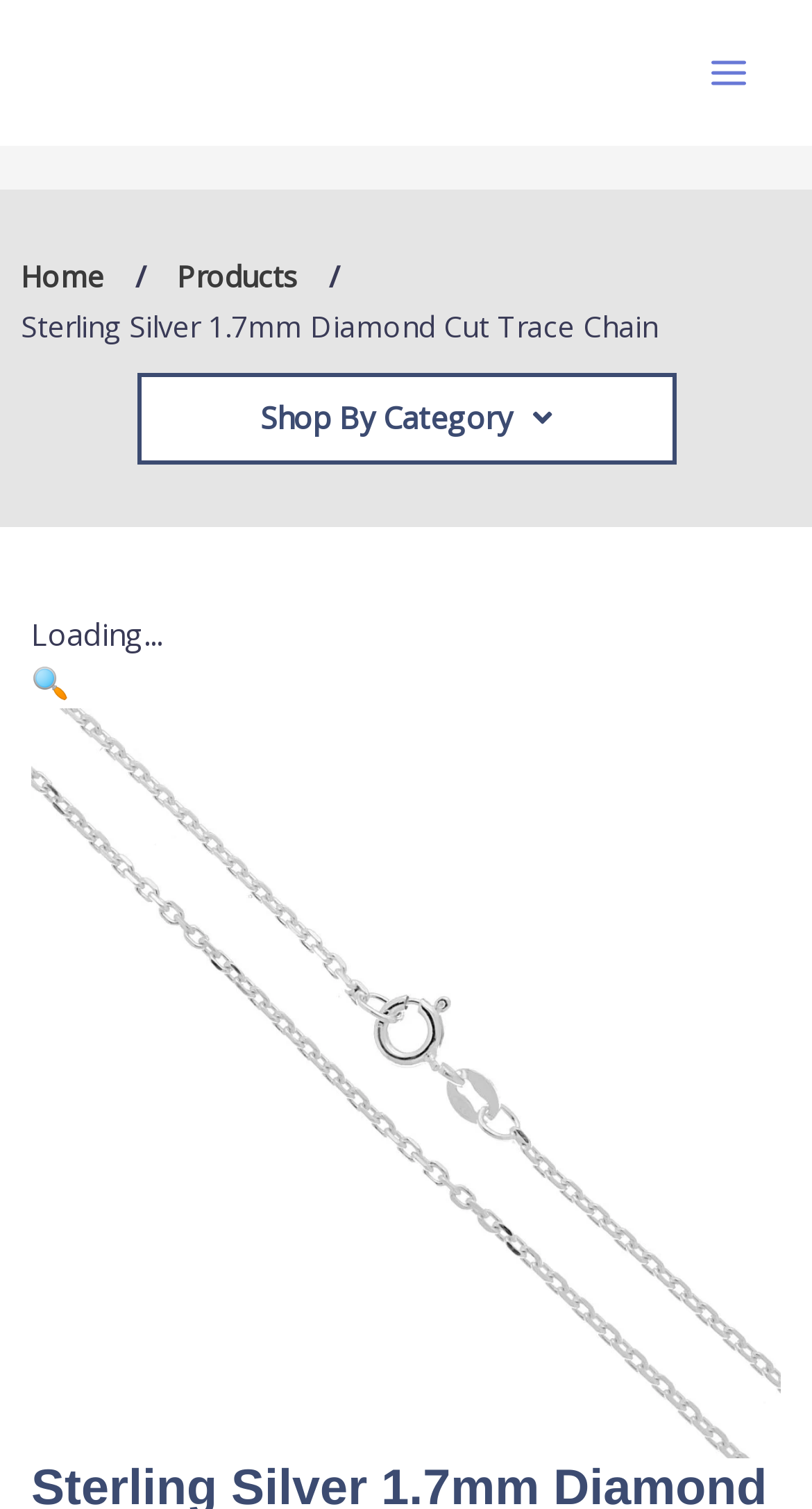Using the provided element description: "Shop By Category", determine the bounding box coordinates of the corresponding UI element in the screenshot.

[0.168, 0.248, 0.832, 0.308]